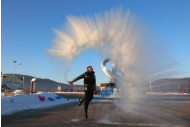What is the shape of the vapor plume?
Answer the question with a single word or phrase derived from the image.

Arc-like